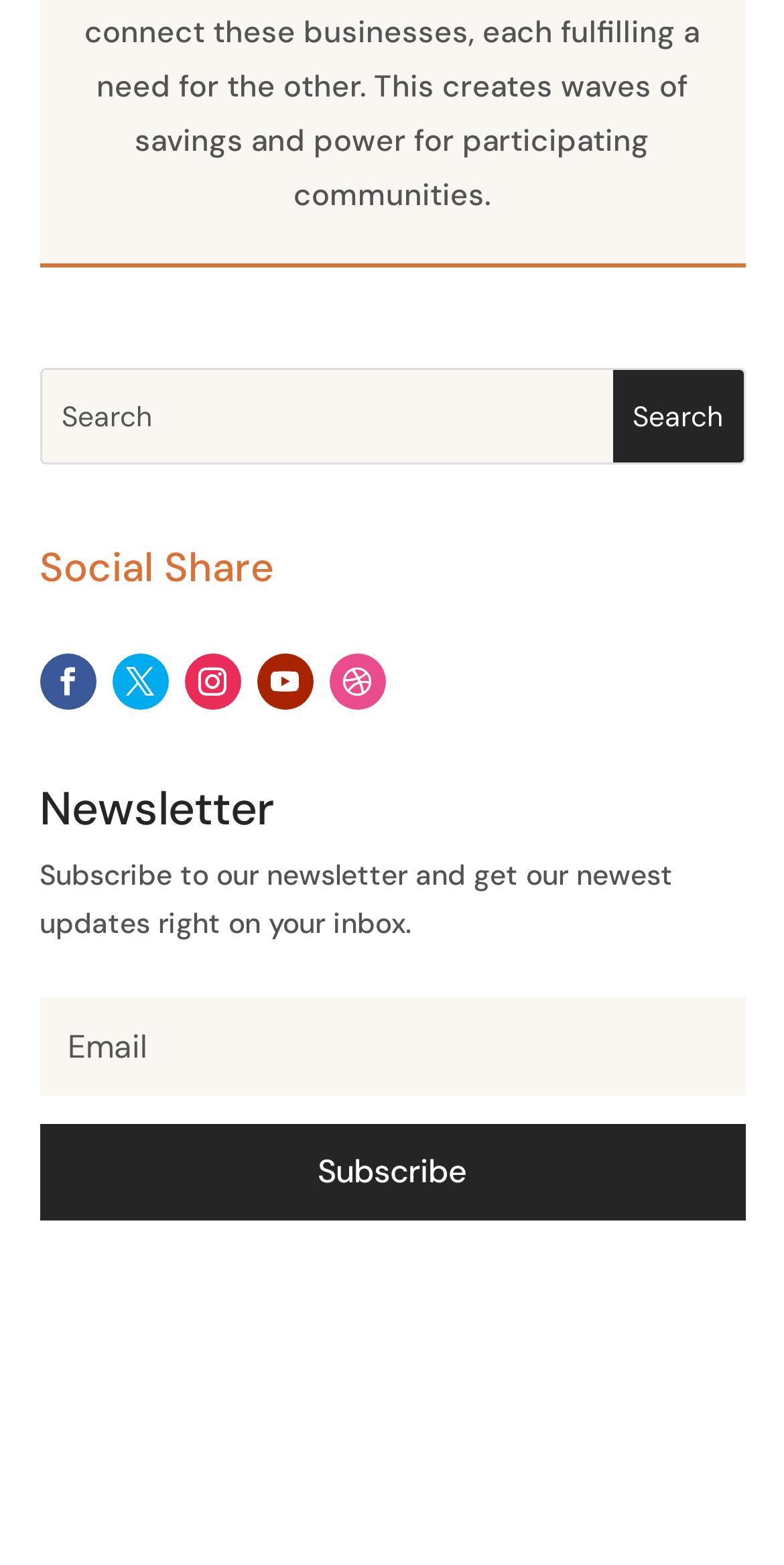Determine the bounding box coordinates of the clickable region to execute the instruction: "Click the Search button". The coordinates should be four float numbers between 0 and 1, denoted as [left, top, right, bottom].

[0.781, 0.236, 0.947, 0.295]